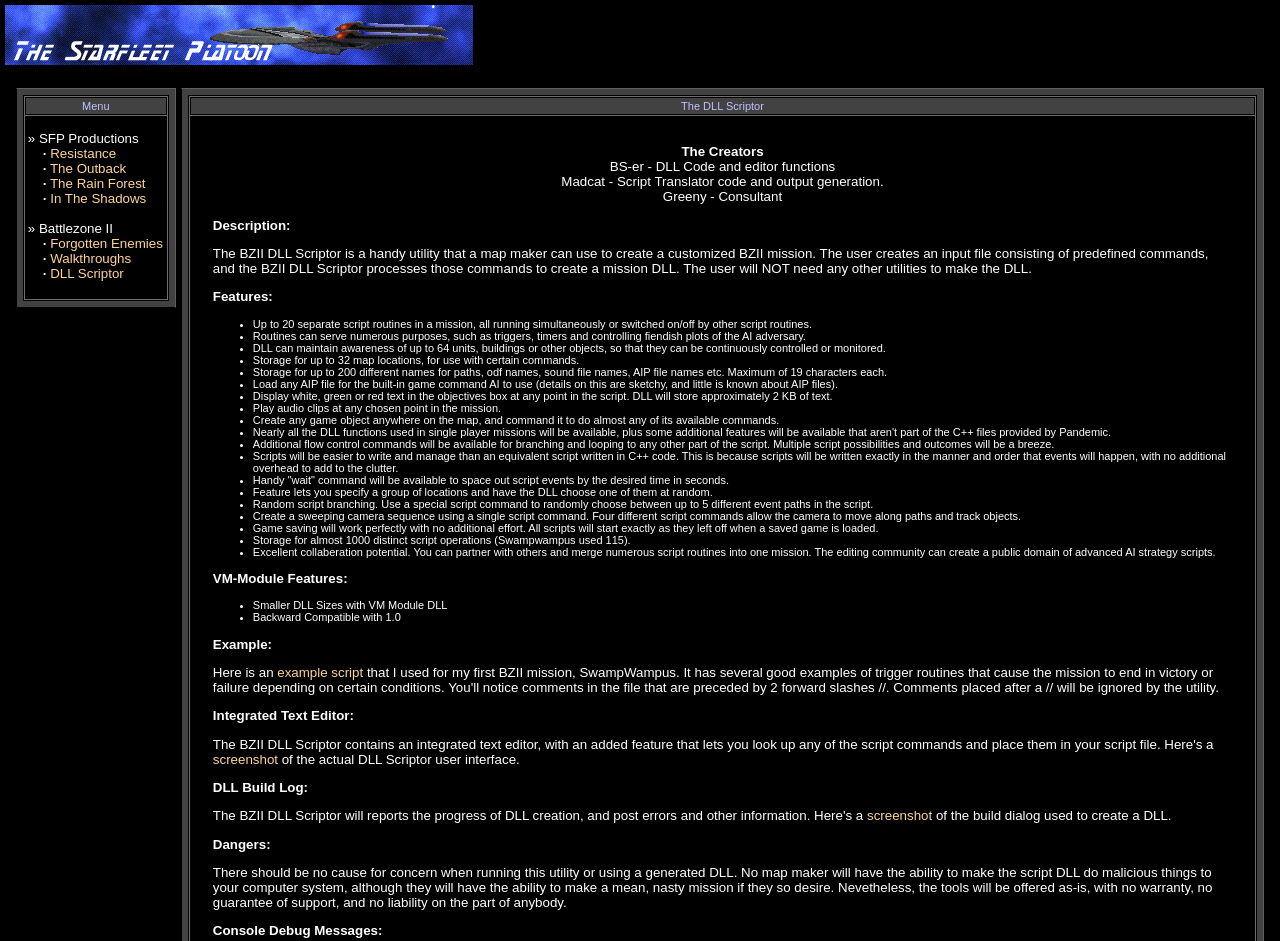Specify the bounding box coordinates (top-left x, top-left y, bottom-right x, bottom-right y) of the UI element in the screenshot that matches this description: In The Shadows

[0.039, 0.203, 0.114, 0.219]